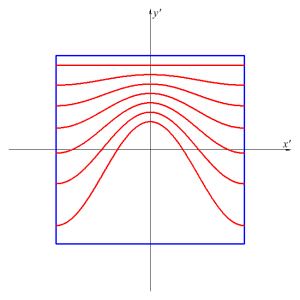Offer an in-depth caption for the image presented.

The image illustrates a series of sinusoidal curves plotted within a square boundary, highlighting a mathematical concept likely related to the behavior of functions in a two-dimensional coordinate system. The horizontal axis is labeled as \( x' \) and the vertical axis as \( y' \), indicating a relation between these variables. The red curves exhibit a wavy pattern, demonstrating the oscillatory nature of the functions represented. This visual representation is used to explain how variations in \( x' \) impact the values of \( y' \), offering insight into concepts such as wave behavior or slope angles in mathematical contexts, particularly in relation to multiple lines that could represent unique slope angles on a graphical sticker, as discussed in the surrounding text.